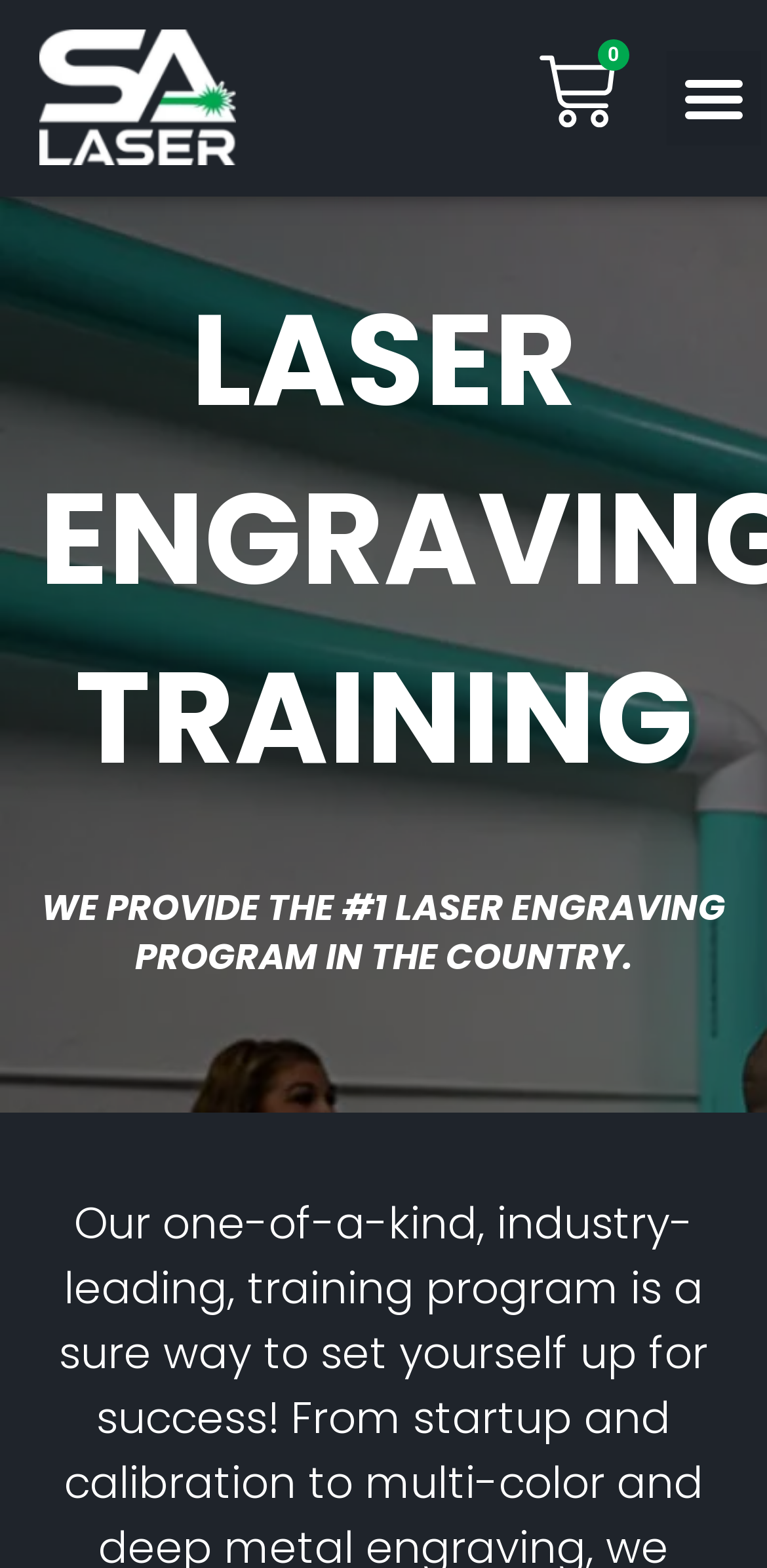Extract the main title from the webpage.

LASER ENGRAVING TRAINING